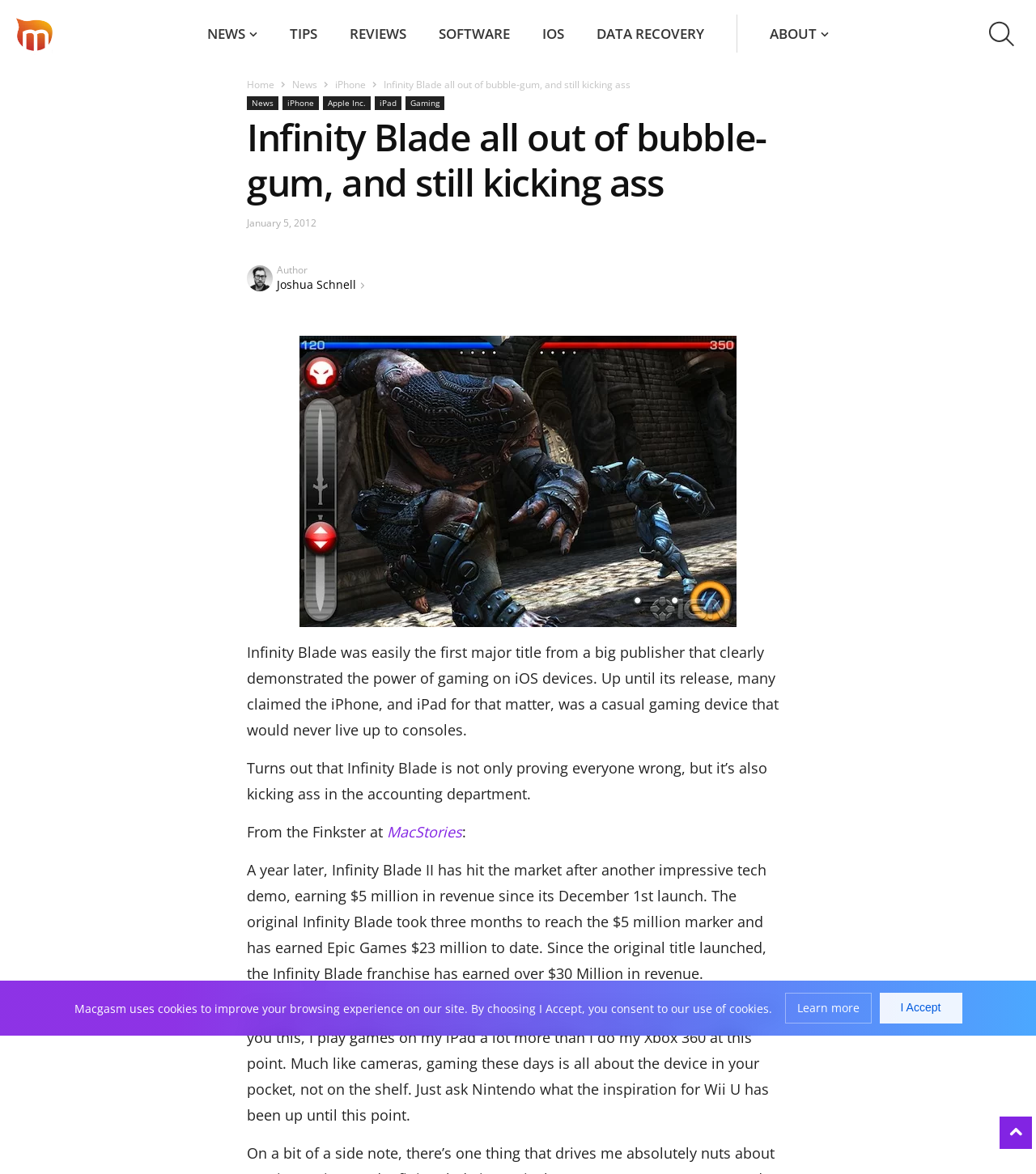What is the revenue of Infinity Blade franchise?
Provide a concise answer using a single word or phrase based on the image.

Over $30 Million